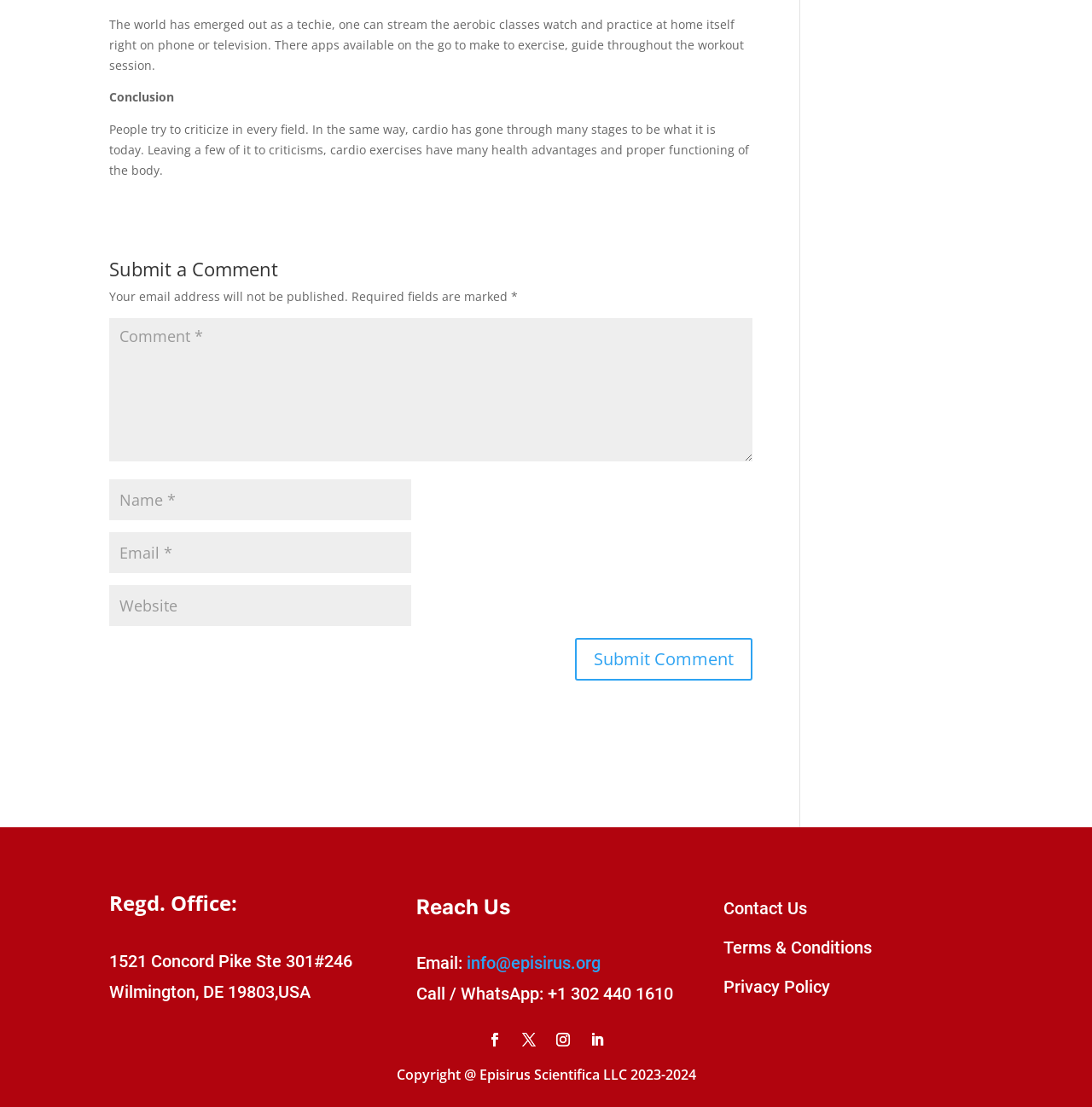Given the element description: "Privacy Policy", predict the bounding box coordinates of the UI element it refers to, using four float numbers between 0 and 1, i.e., [left, top, right, bottom].

[0.663, 0.882, 0.76, 0.901]